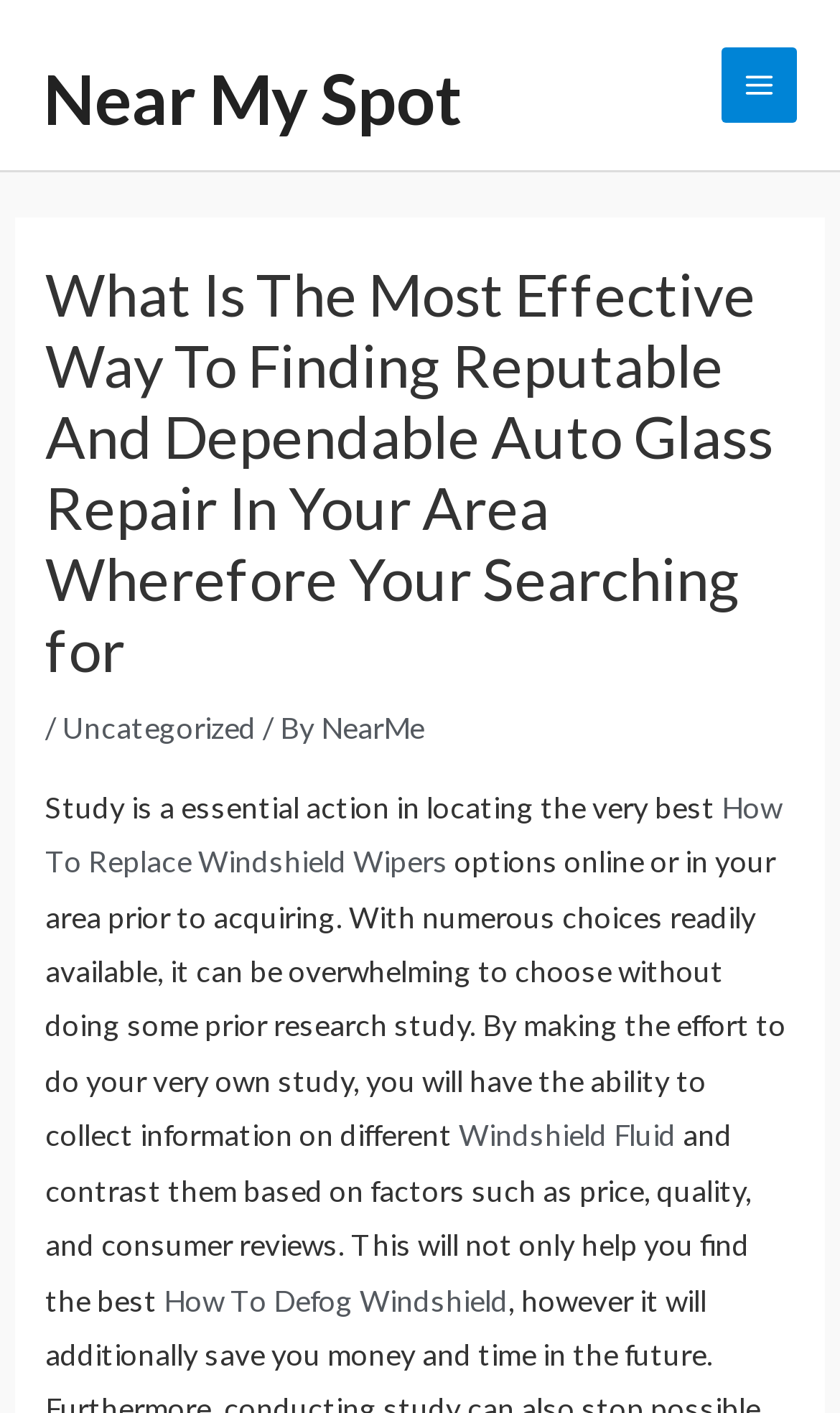By analyzing the image, answer the following question with a detailed response: What is the tone of the webpage?

The tone of the webpage appears to be informative, as it provides guidance and information on finding reputable and dependable auto glass repair services. The language used is neutral and objective, suggesting that the purpose of the webpage is to educate and inform readers rather than to persuade or entertain them.